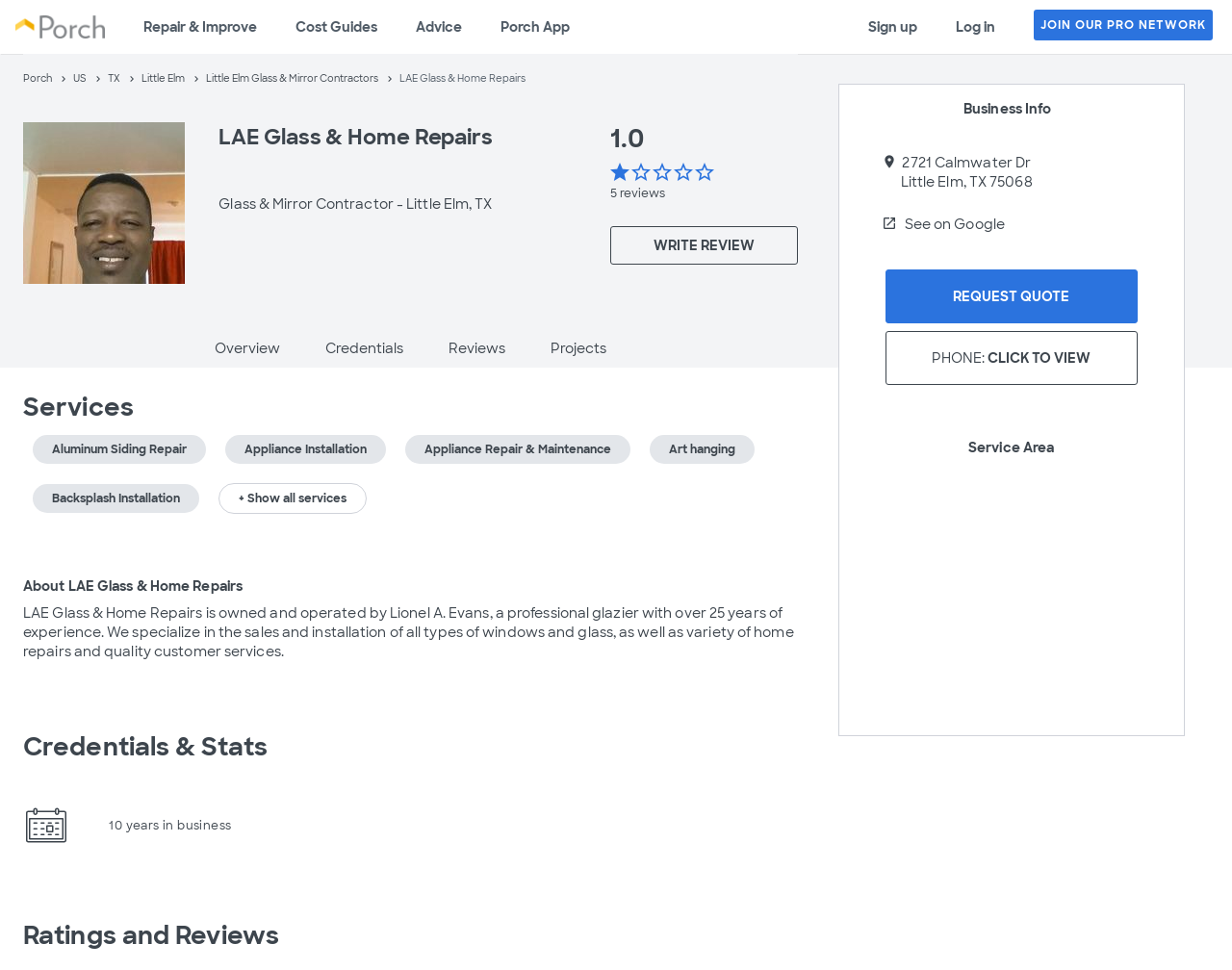Show the bounding box coordinates for the HTML element as described: "Little Elm".

[0.115, 0.074, 0.15, 0.087]